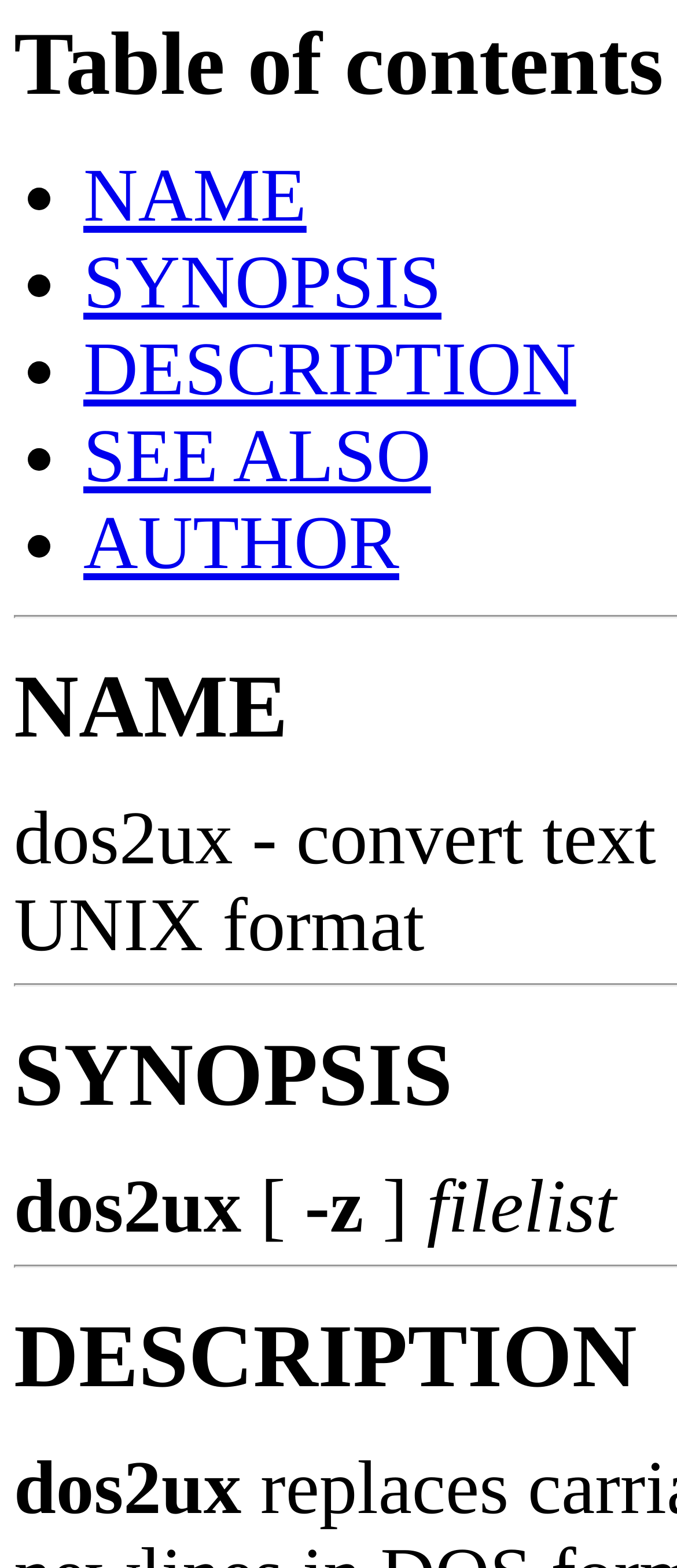Elaborate on the webpage's design and content in a detailed caption.

The webpage appears to be a documentation or manual page for a specific command or tool, DOS2UX. At the top, there is a title or header with the text "DOS2UX 1 "20 September 1997"". 

Below the title, there is a list of links, each preceded by a bullet point (•). The links are arranged vertically, with the first link "NAME" located at the top, followed by "SYNOPSIS", "DESCRIPTION", "SEE ALSO", and "AUTHOR" in that order. Each link is positioned to the right of its corresponding bullet point.

Further down the page, there is a section with a few lines of text. The first line contains a pair of square brackets, followed by the text "-z" and another pair of square brackets. The next line contains the text "filelist". 

At the very bottom of the page, there is a single line of text that reads "dos2ux".